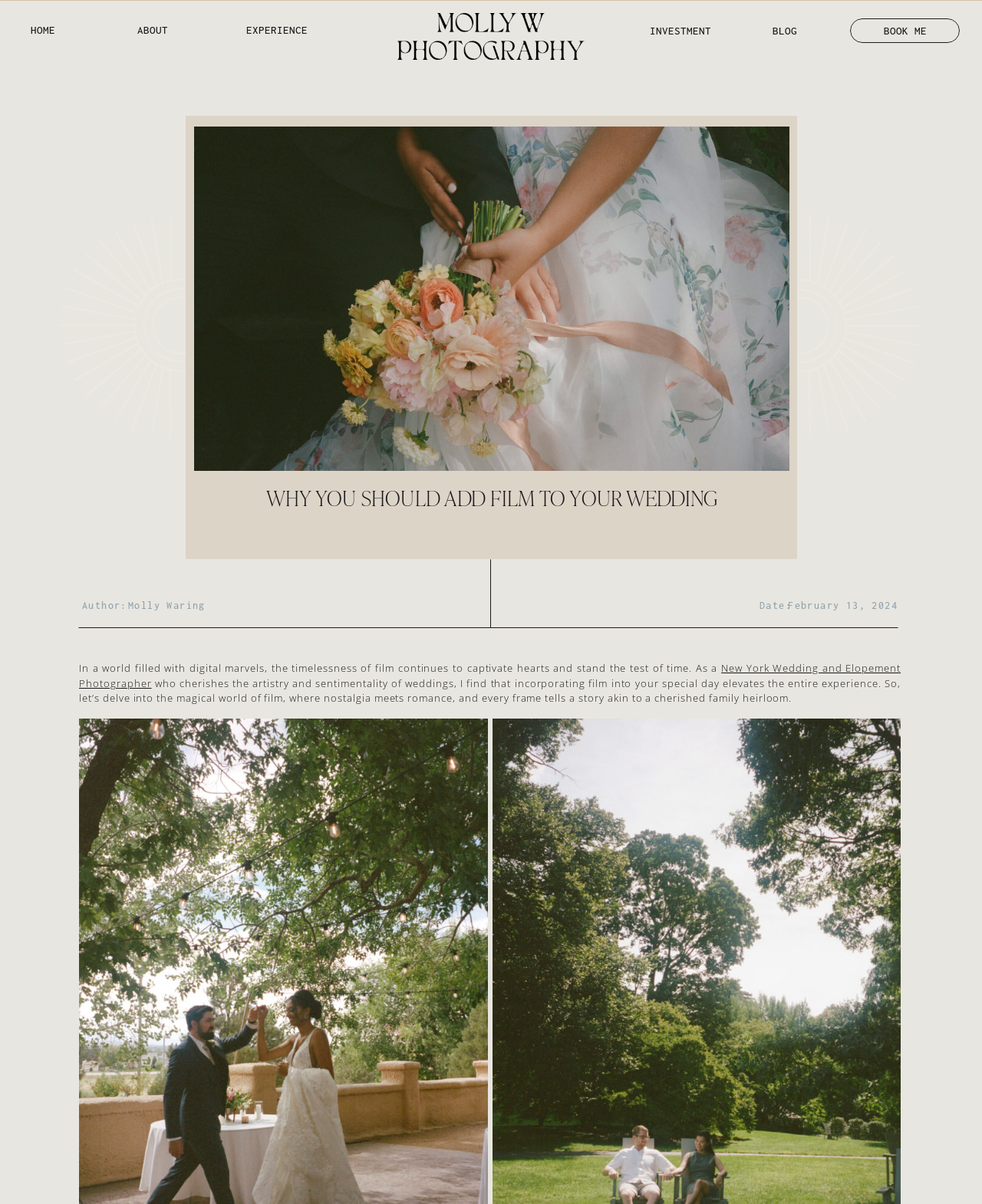Describe all the key features and sections of the webpage thoroughly.

This webpage is a blog post about the importance of incorporating film into wedding photography. At the top, there are seven navigation links: "HOME", "ABOUT", "EXPERIENCE", "INVESTMENT", "BLOG", "BOOK ME", and an empty link. The "BOOK ME" link is prominently displayed with a larger font size.

Below the navigation links, there is a brief introduction to the author, a New York Wedding and Elopement Photographer, who appreciates the artistry and sentimentality of weddings. The author explains how incorporating film into the special day elevates the entire experience.

The main content of the blog post is headed by a title "WHY YOU SHOULD ADD FILM TO YOUR WEDDING" and is accompanied by two images on either side. The text discusses the benefits of using film in wedding photography, with a nostalgic and romantic tone.

On the right side of the page, there is a section with the author's name, "Molly Waring", and the date of the post, "February 13, 2024". There are also two small images, one above the other, near the bottom of the page.

Throughout the page, there are a total of five images, with two larger ones accompanying the main content and three smaller ones scattered throughout the page.